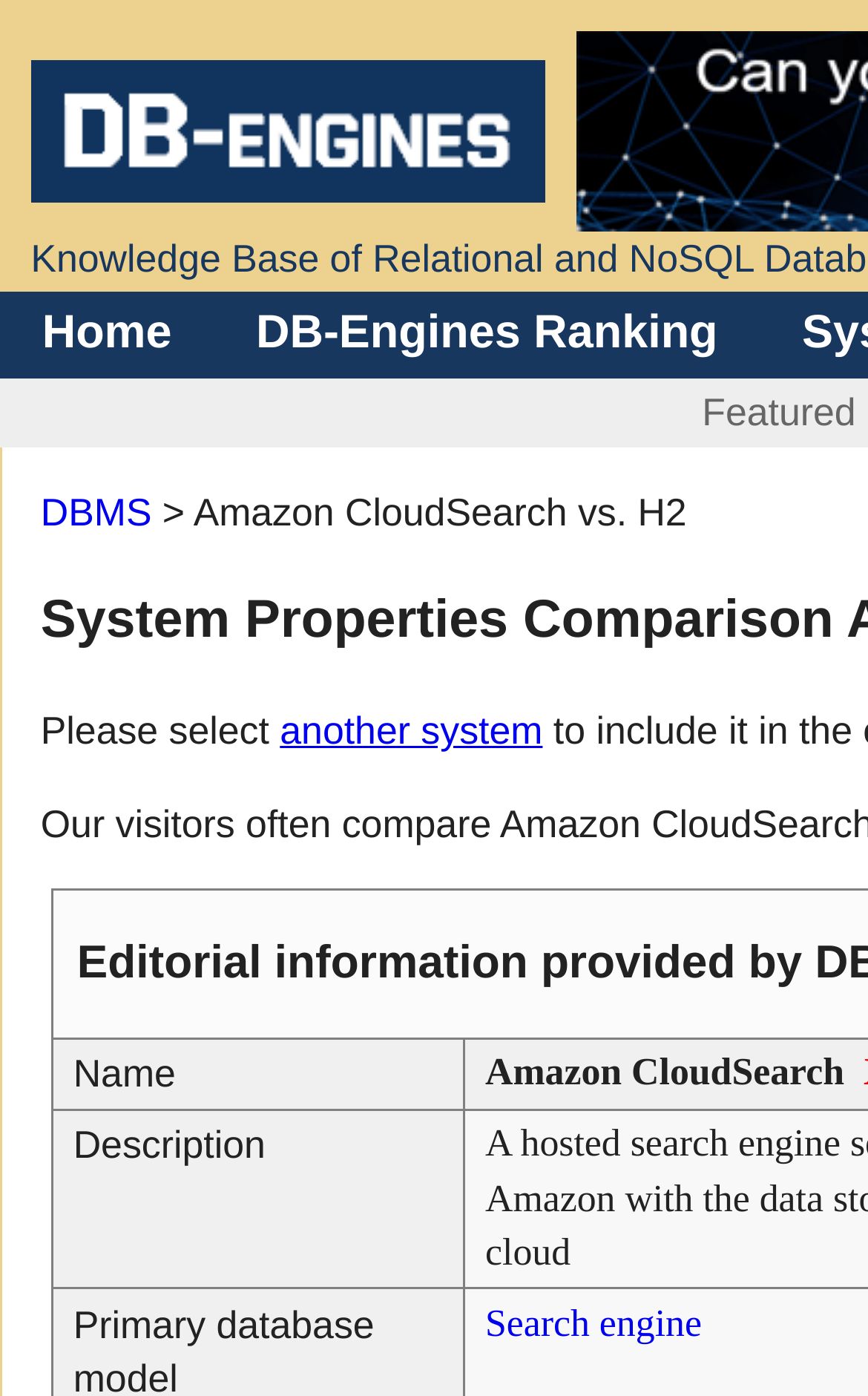Please answer the following question using a single word or phrase: What is the type of system mentioned in the comparison?

Search engine